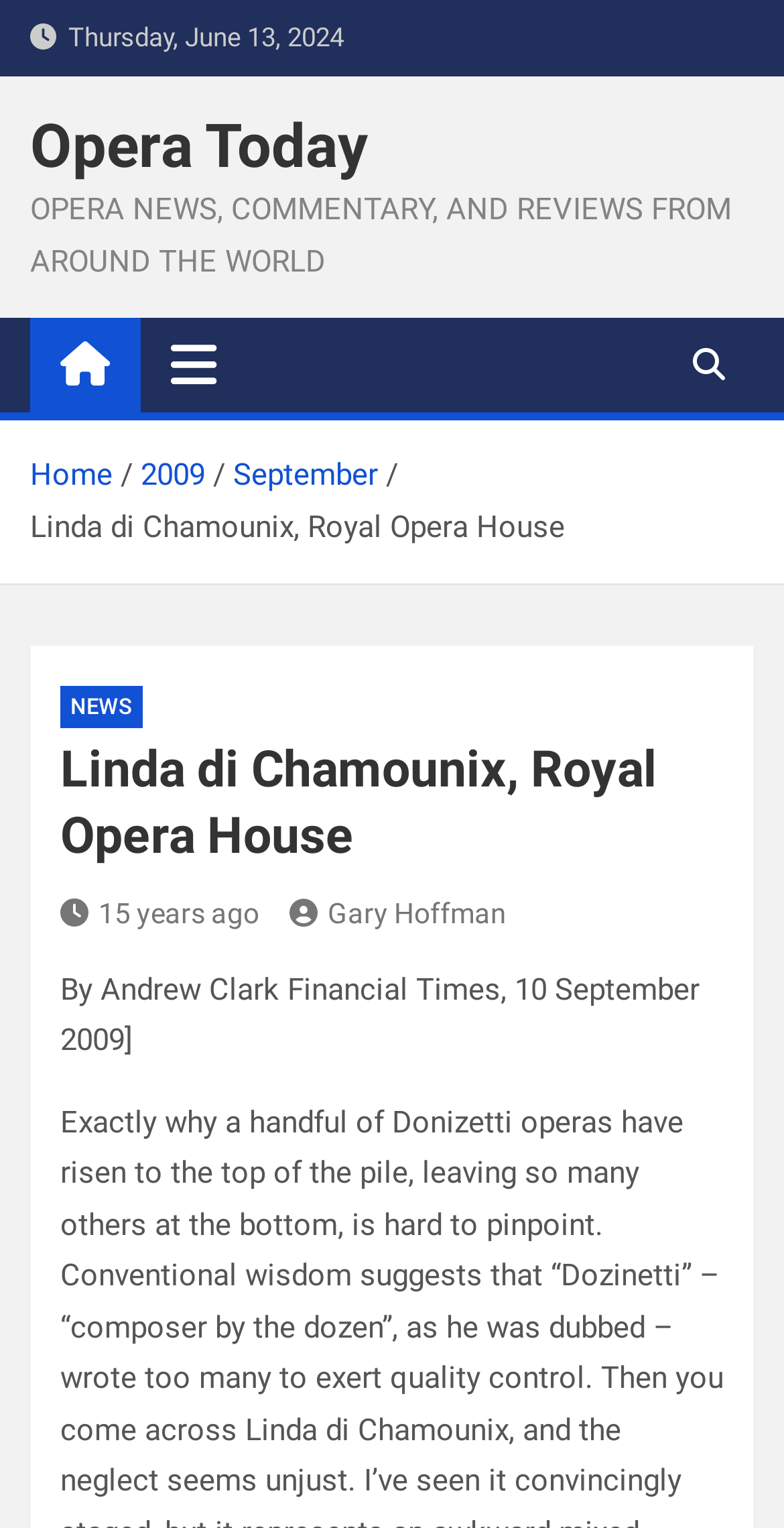Highlight the bounding box coordinates of the region I should click on to meet the following instruction: "Read NEWS".

[0.077, 0.449, 0.182, 0.477]